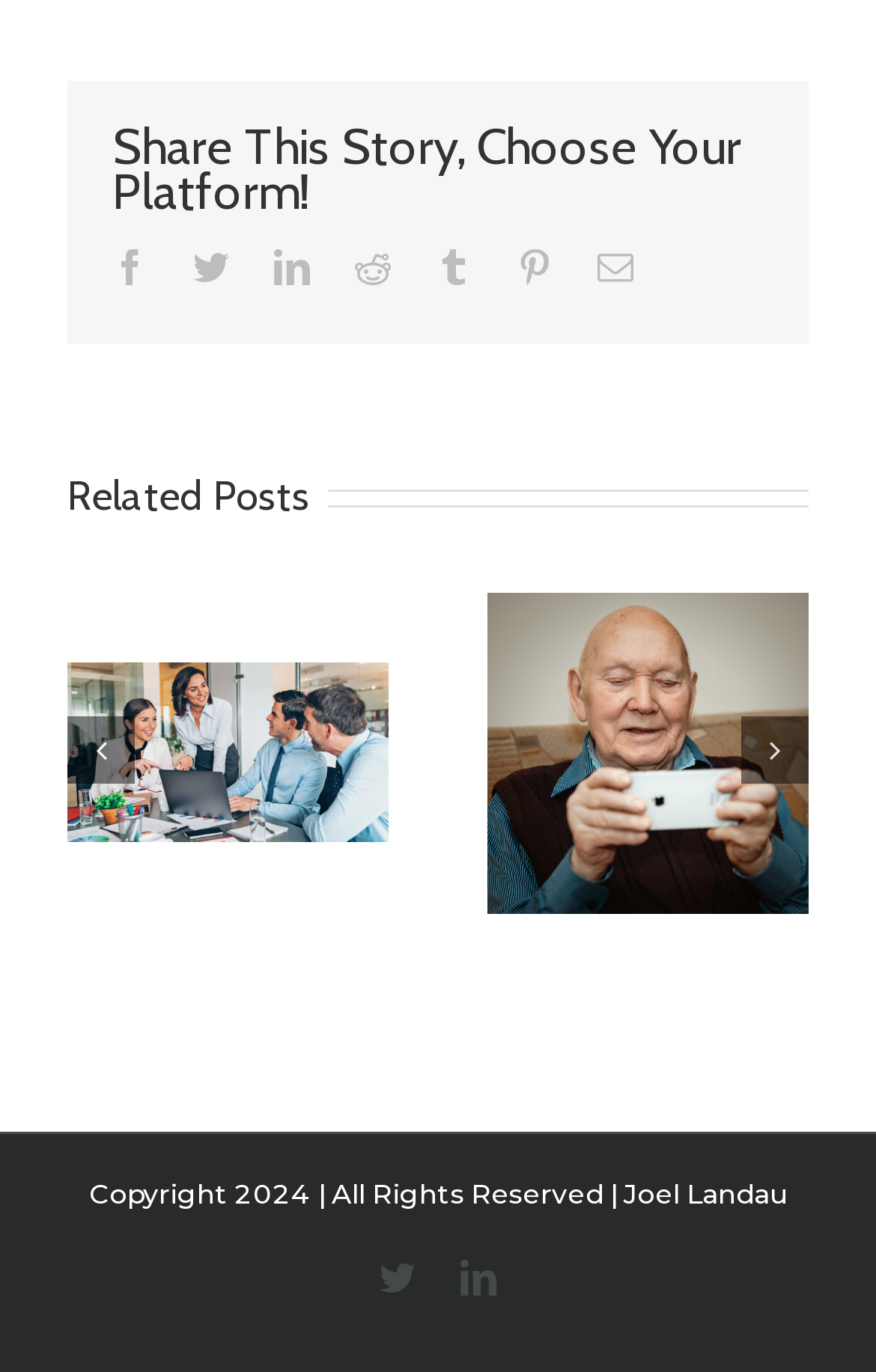Identify the bounding box of the UI element that matches this description: "Joel Landau".

[0.712, 0.857, 0.899, 0.882]